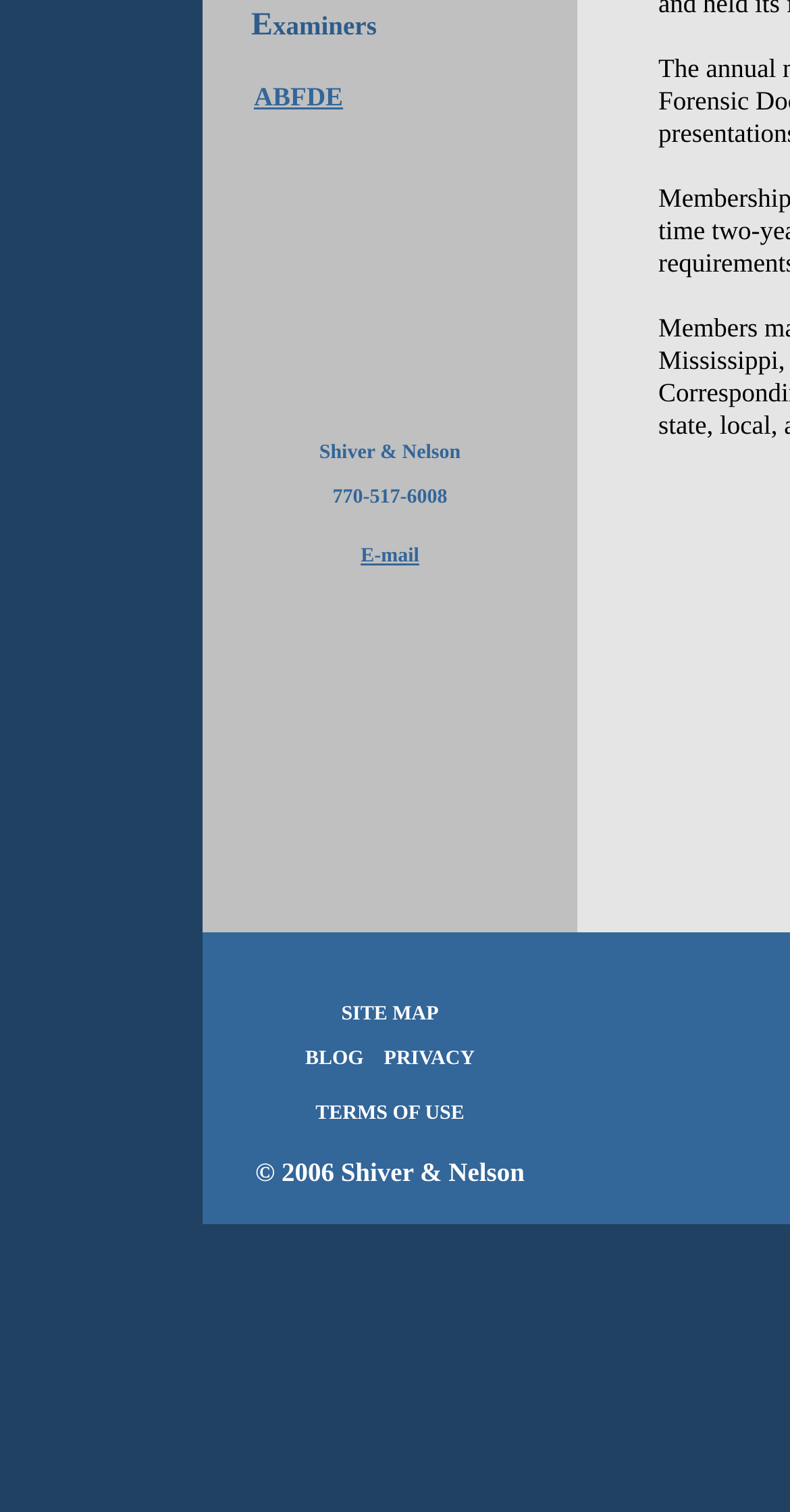Locate the bounding box of the user interface element based on this description: "TERMS OF USE".

[0.399, 0.729, 0.588, 0.744]